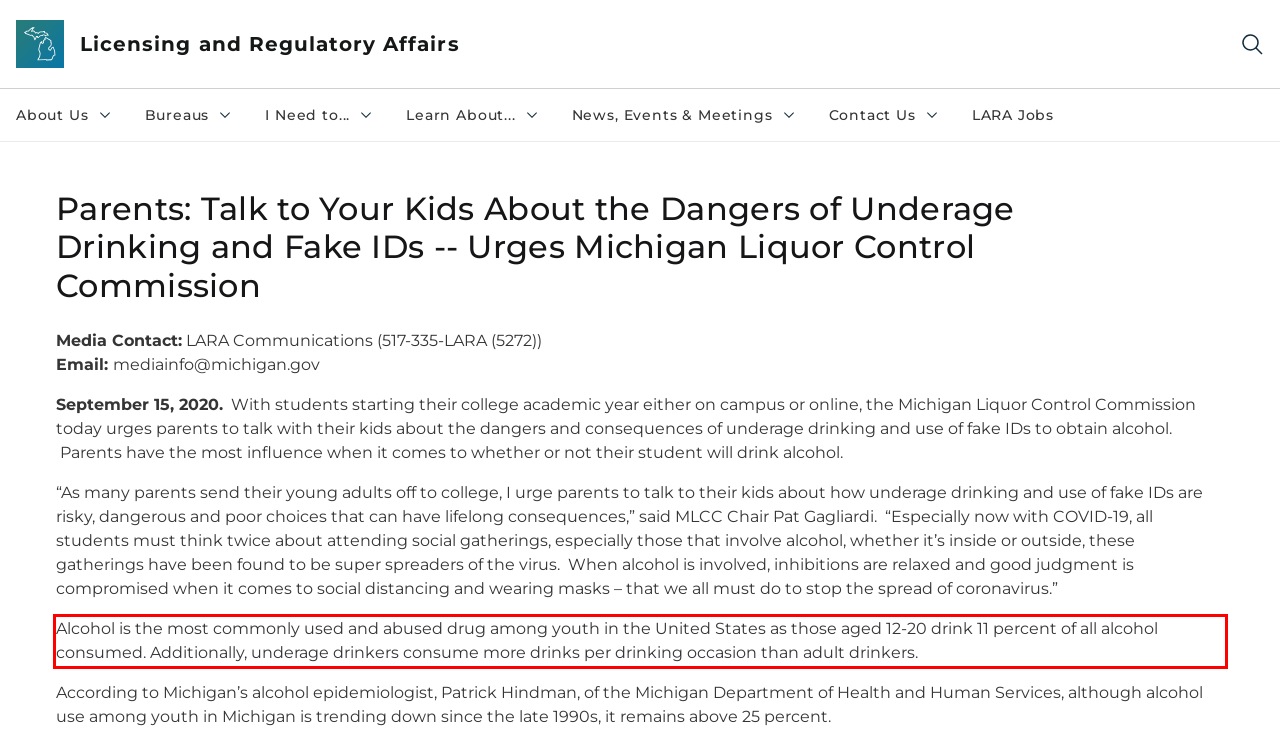You are provided with a screenshot of a webpage that includes a UI element enclosed in a red rectangle. Extract the text content inside this red rectangle.

Alcohol is the most commonly used and abused drug among youth in the United States as those aged 12-20 drink 11 percent of all alcohol consumed. Additionally, underage drinkers consume more drinks per drinking occasion than adult drinkers.